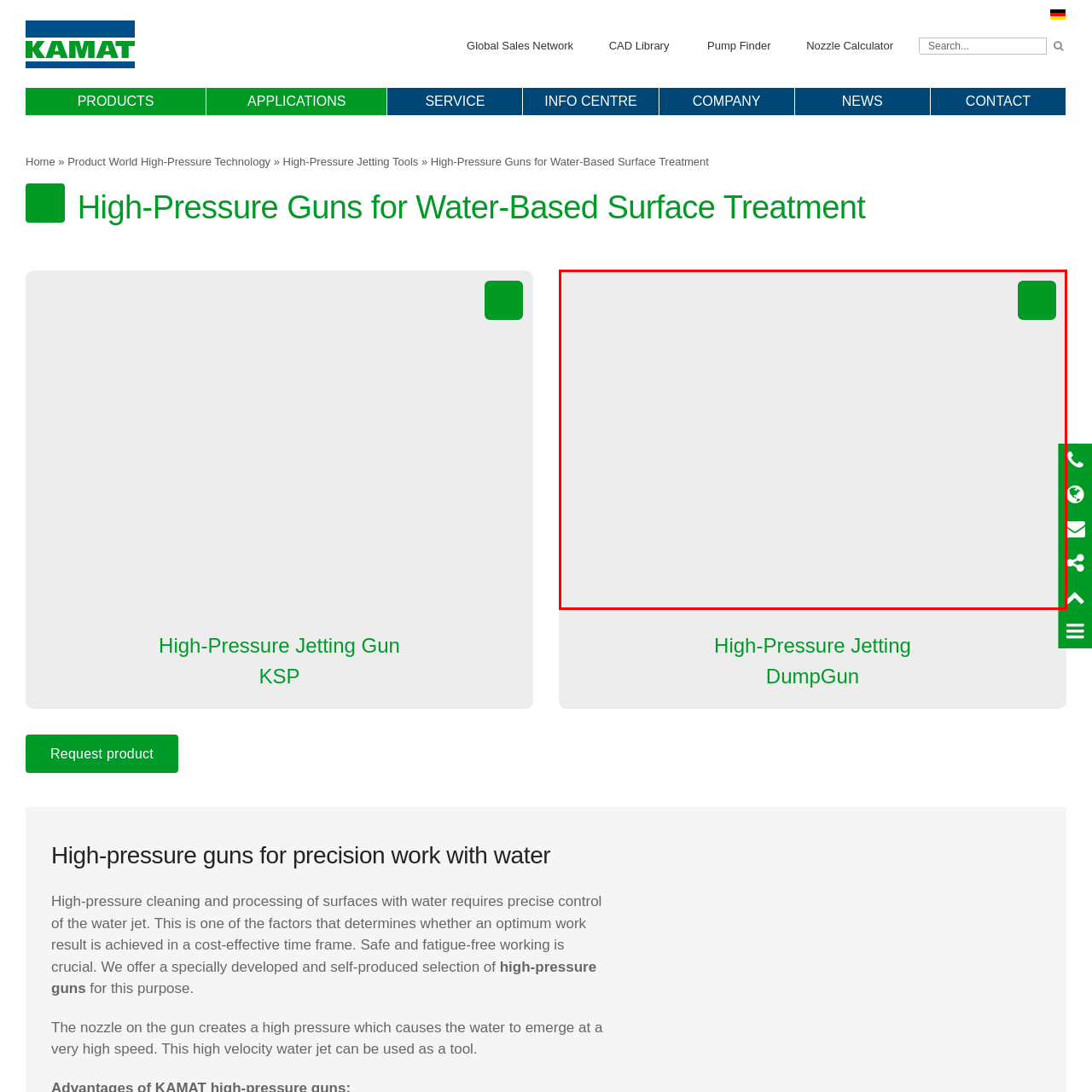Examine the area within the red bounding box and answer the following question using a single word or phrase:
Who is the target audience for KAMAT's Dump Gun?

Professionals